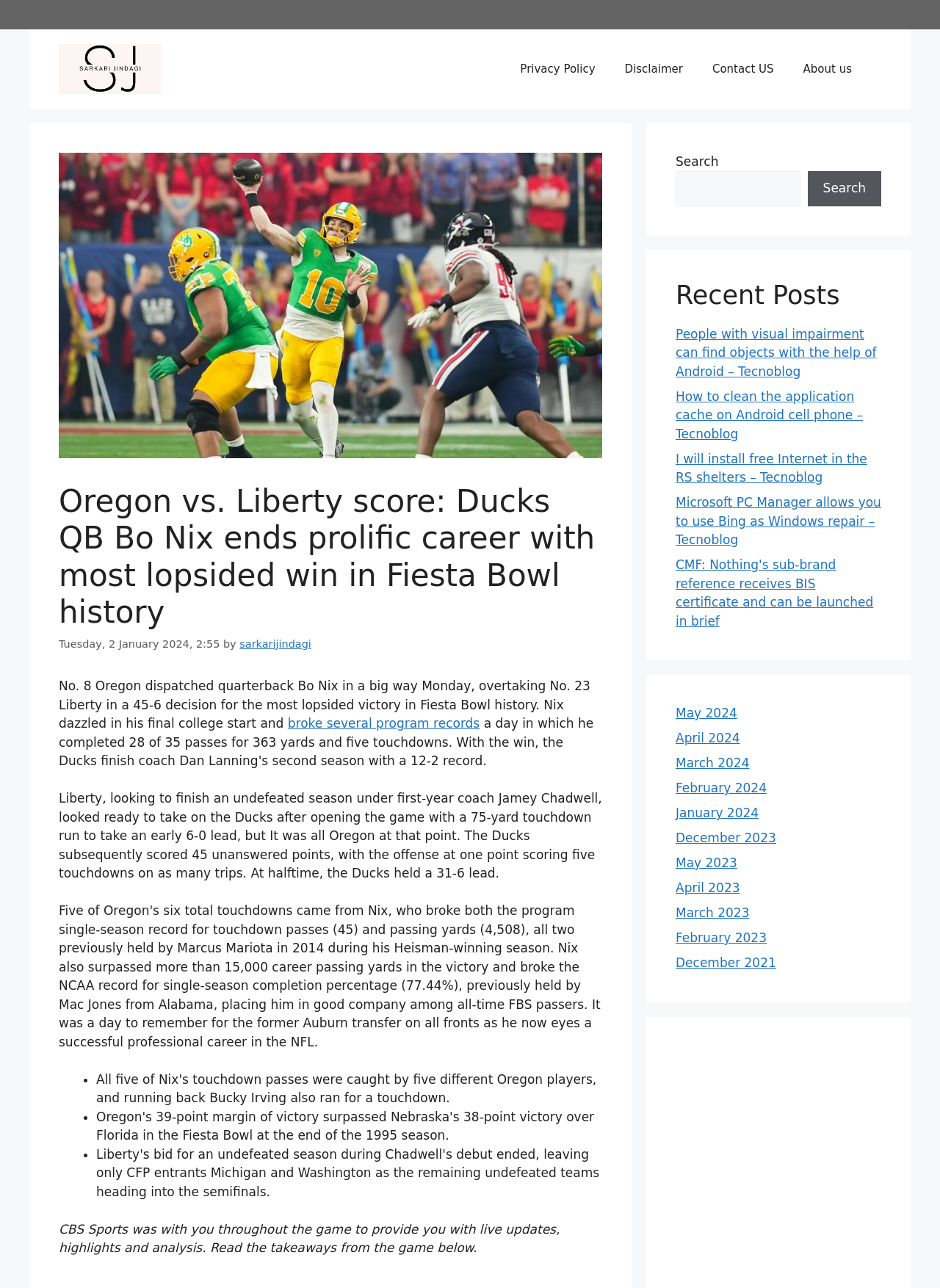Please find the bounding box for the following UI element description. Provide the coordinates in (top-left x, top-left y, bottom-right x, bottom-right y) format, with values between 0 and 1: Search

[0.859, 0.133, 0.938, 0.16]